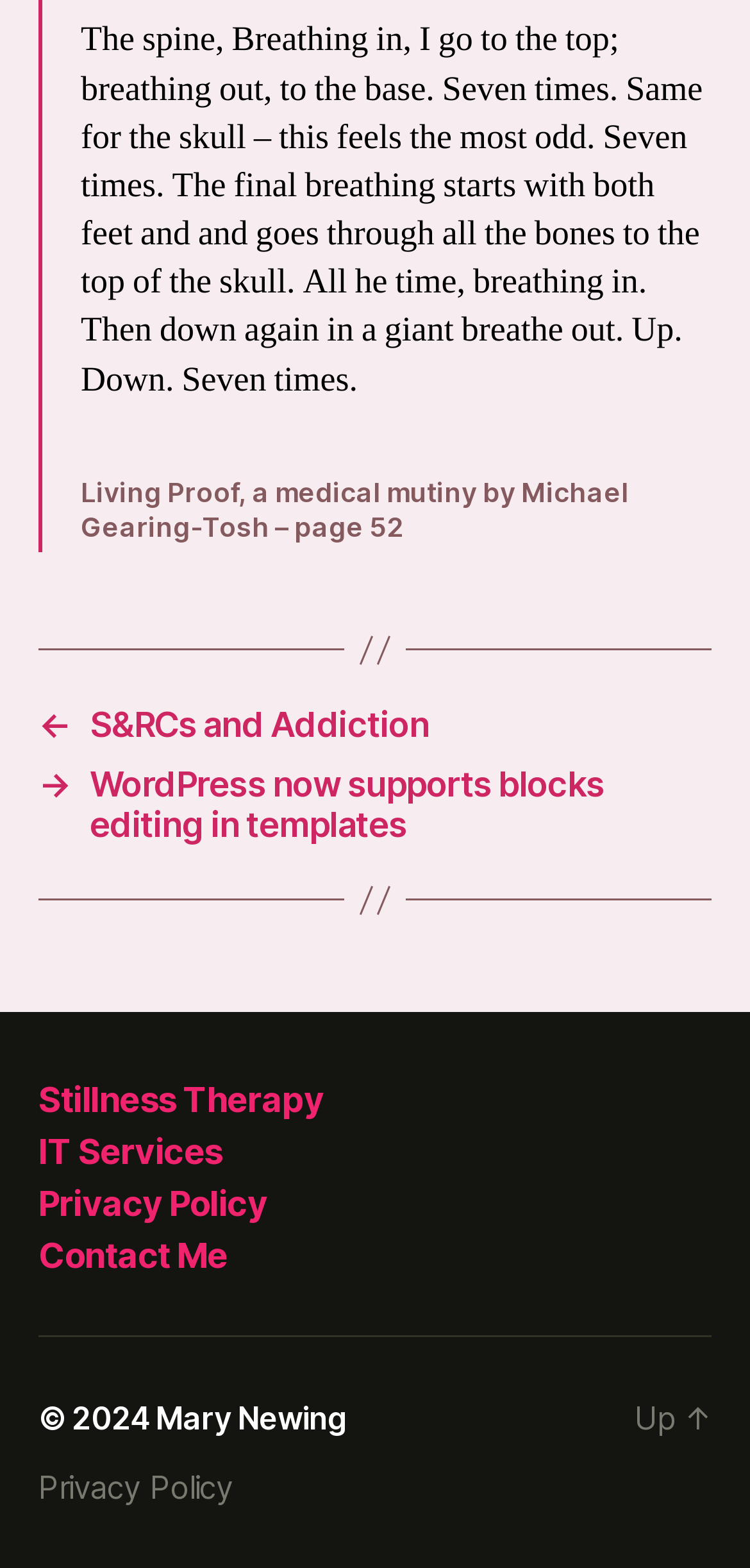Identify the bounding box coordinates of the clickable section necessary to follow the following instruction: "go to S&RCs and Addiction". The coordinates should be presented as four float numbers from 0 to 1, i.e., [left, top, right, bottom].

[0.051, 0.449, 0.949, 0.475]